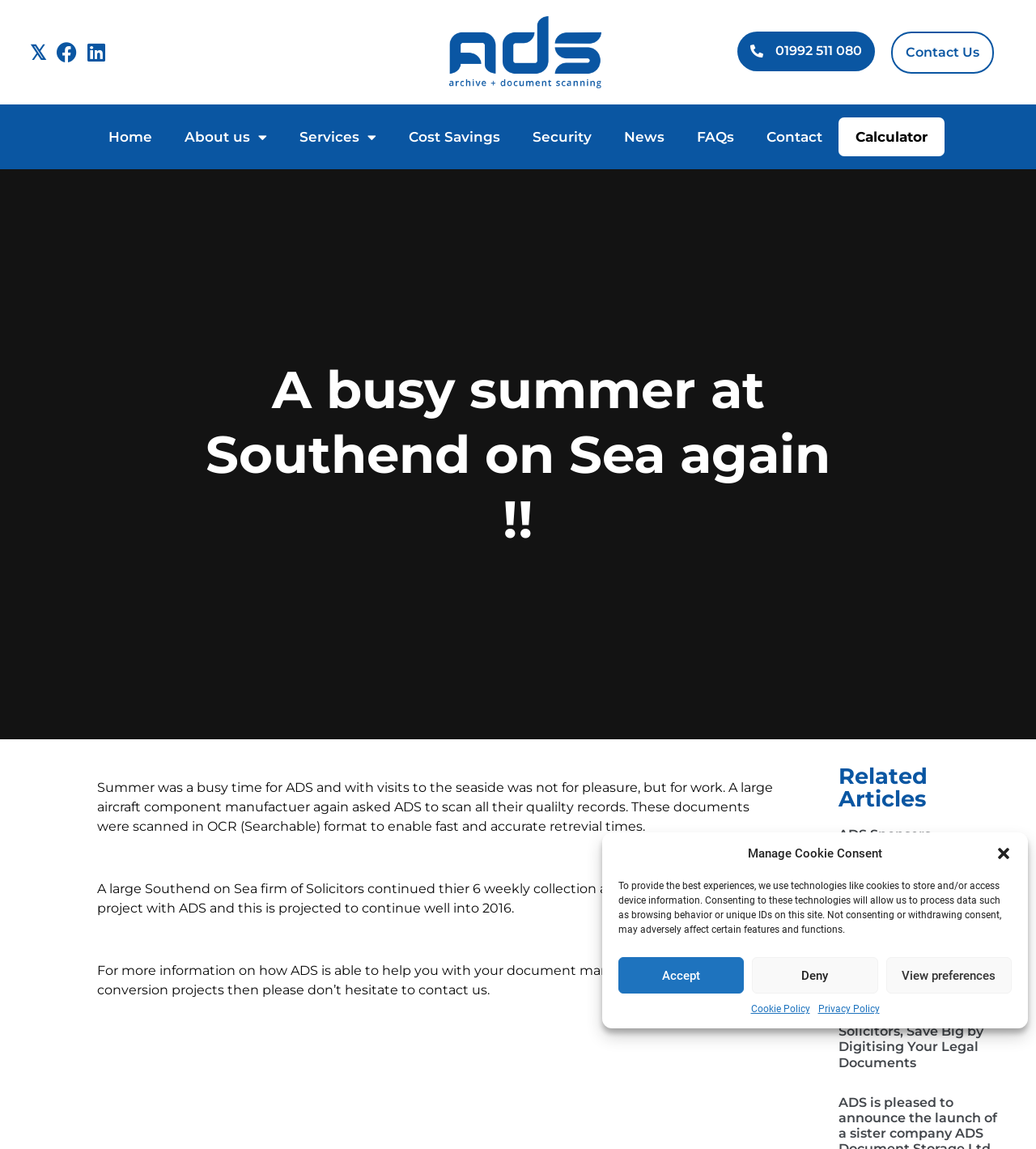Please identify the bounding box coordinates of the region to click in order to complete the given instruction: "View the main logo". The coordinates should be four float numbers between 0 and 1, i.e., [left, top, right, bottom].

[0.433, 0.014, 0.581, 0.077]